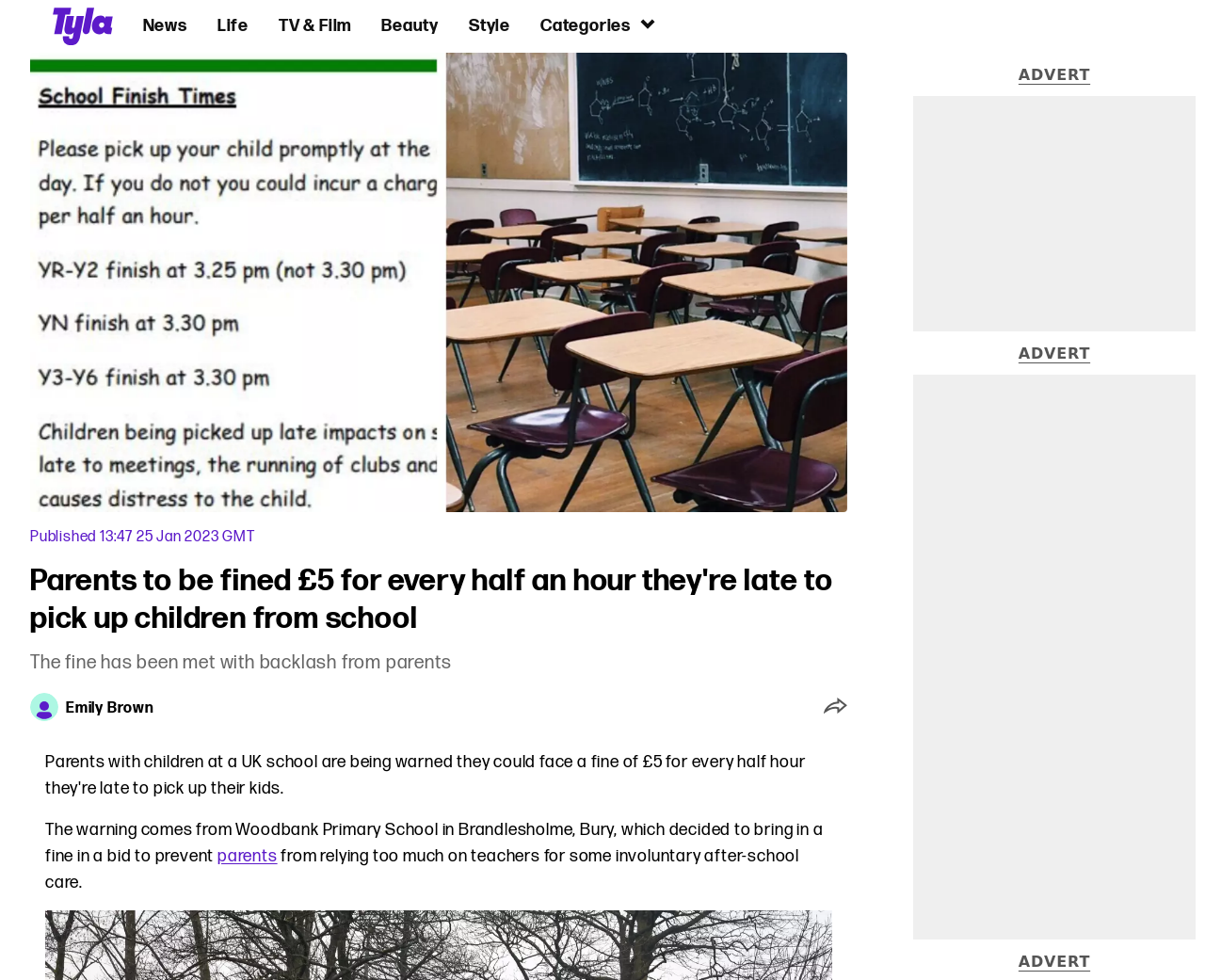Using the details from the image, please elaborate on the following question: What is the fine amount for every half an hour?

The fine amount is mentioned in the header 'Parents to be fined £5 for every half an hour they're late to pick up children from school'.